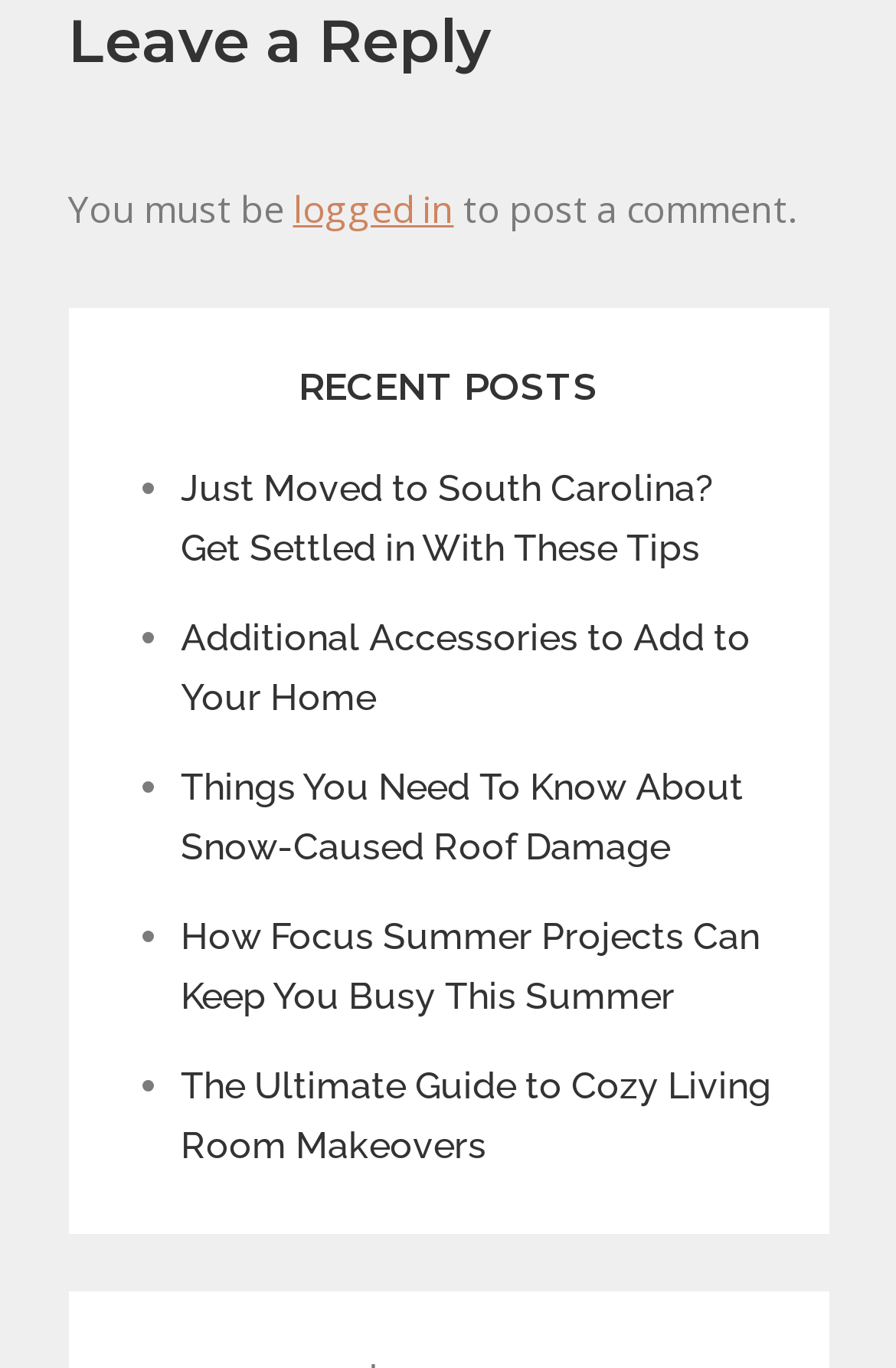Given the description: "logged in", determine the bounding box coordinates of the UI element. The coordinates should be formatted as four float numbers between 0 and 1, [left, top, right, bottom].

[0.327, 0.135, 0.506, 0.172]